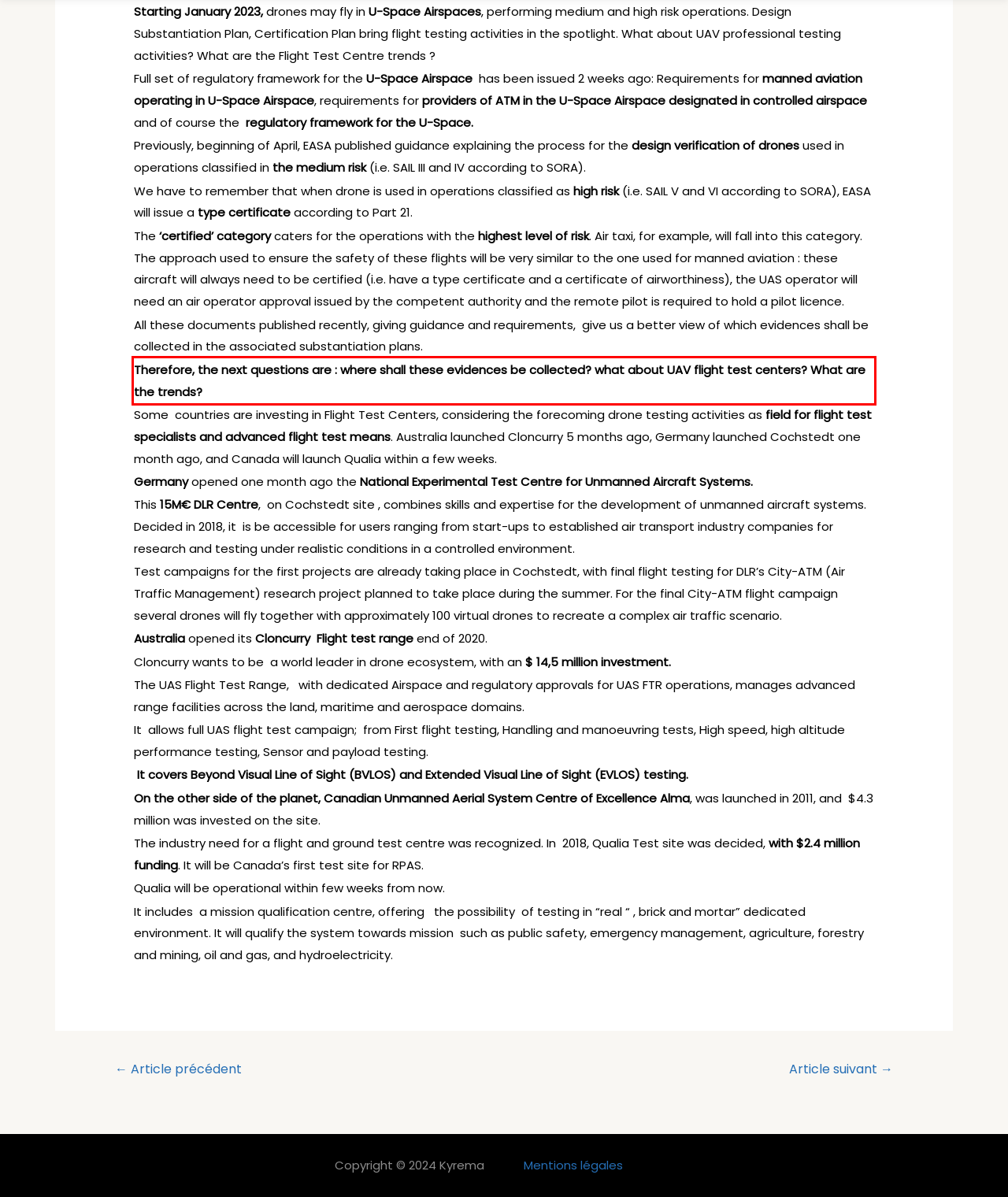Locate the red bounding box in the provided webpage screenshot and use OCR to determine the text content inside it.

Therefore, the next questions are : where shall these evidences be collected? what about UAV flight test centers? What are the trends?